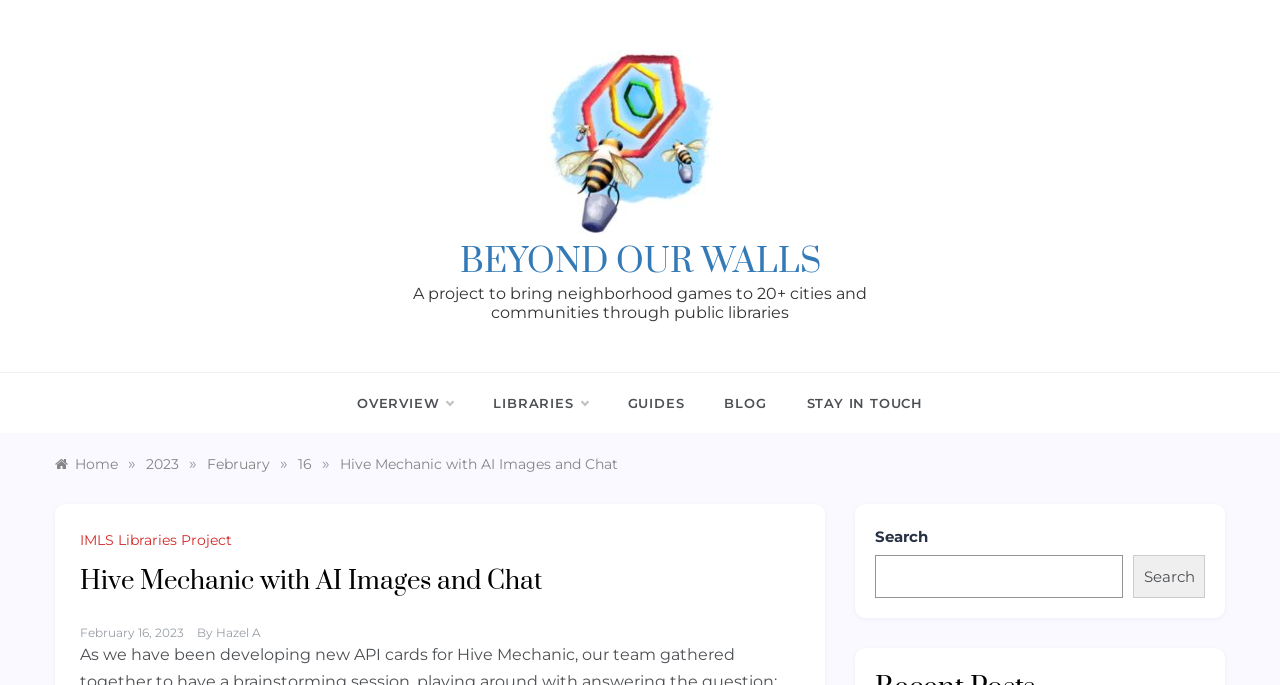Please specify the bounding box coordinates of the clickable section necessary to execute the following command: "Click on the 'Beyond Our Walls' link".

[0.426, 0.196, 0.574, 0.224]